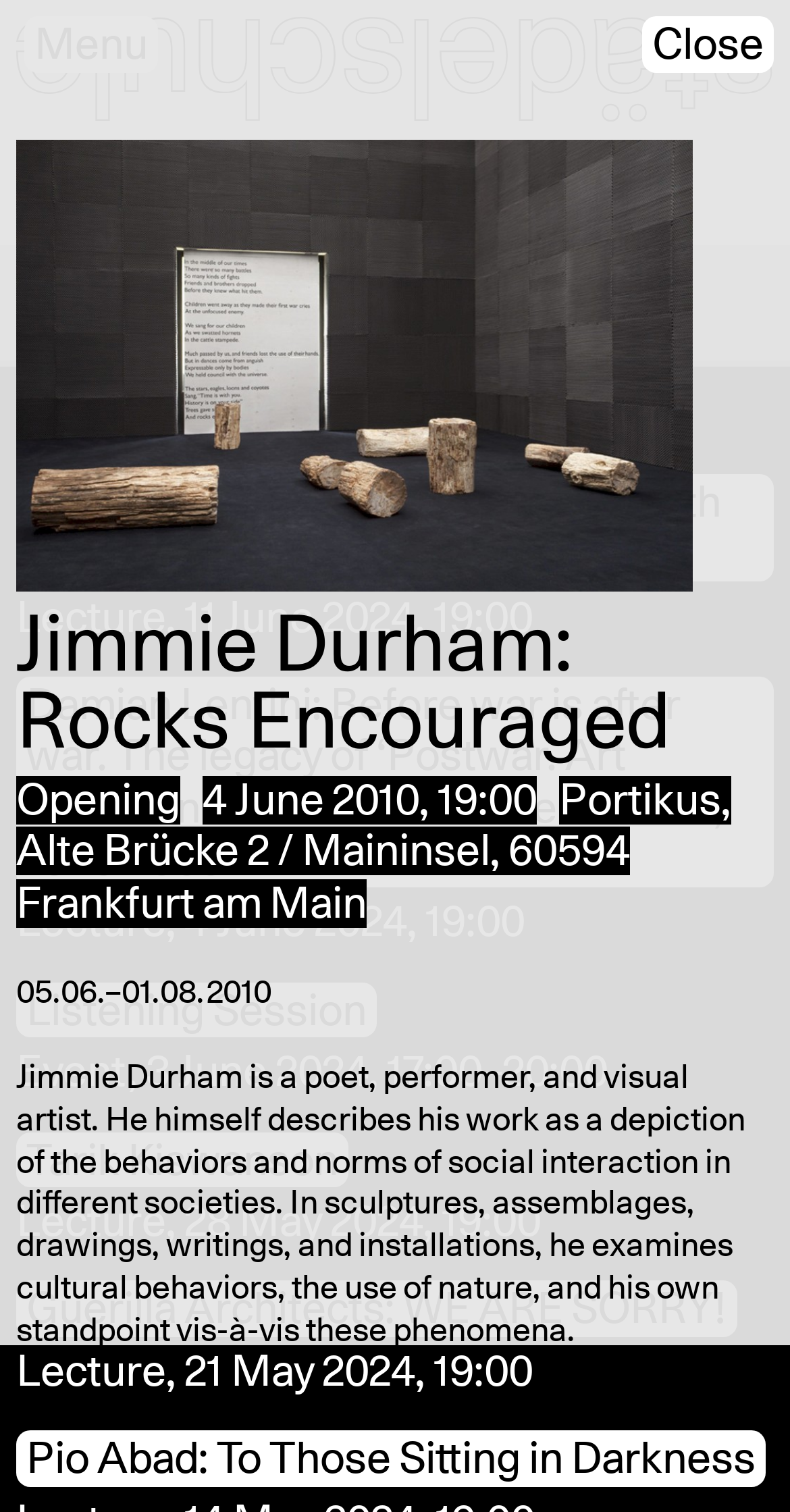Please determine the bounding box coordinates of the element to click in order to execute the following instruction: "Close the current window". The coordinates should be four float numbers between 0 and 1, specified as [left, top, right, bottom].

[0.813, 0.011, 0.979, 0.048]